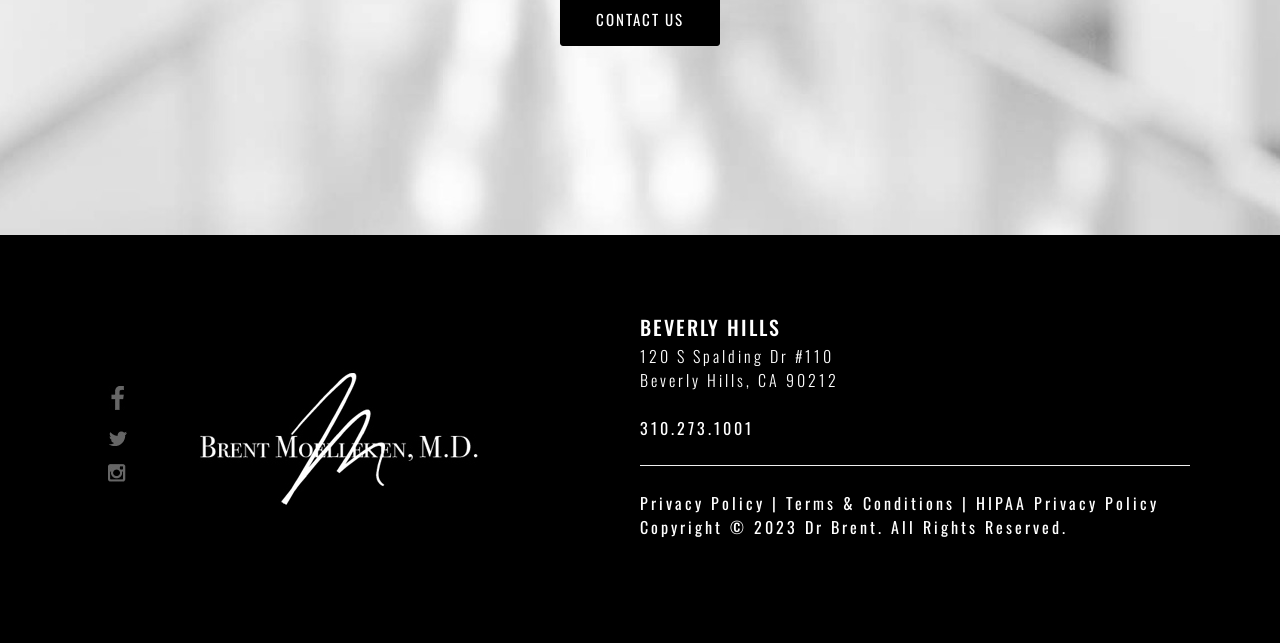Answer the question briefly using a single word or phrase: 
What is the phone number?

310.273.1001